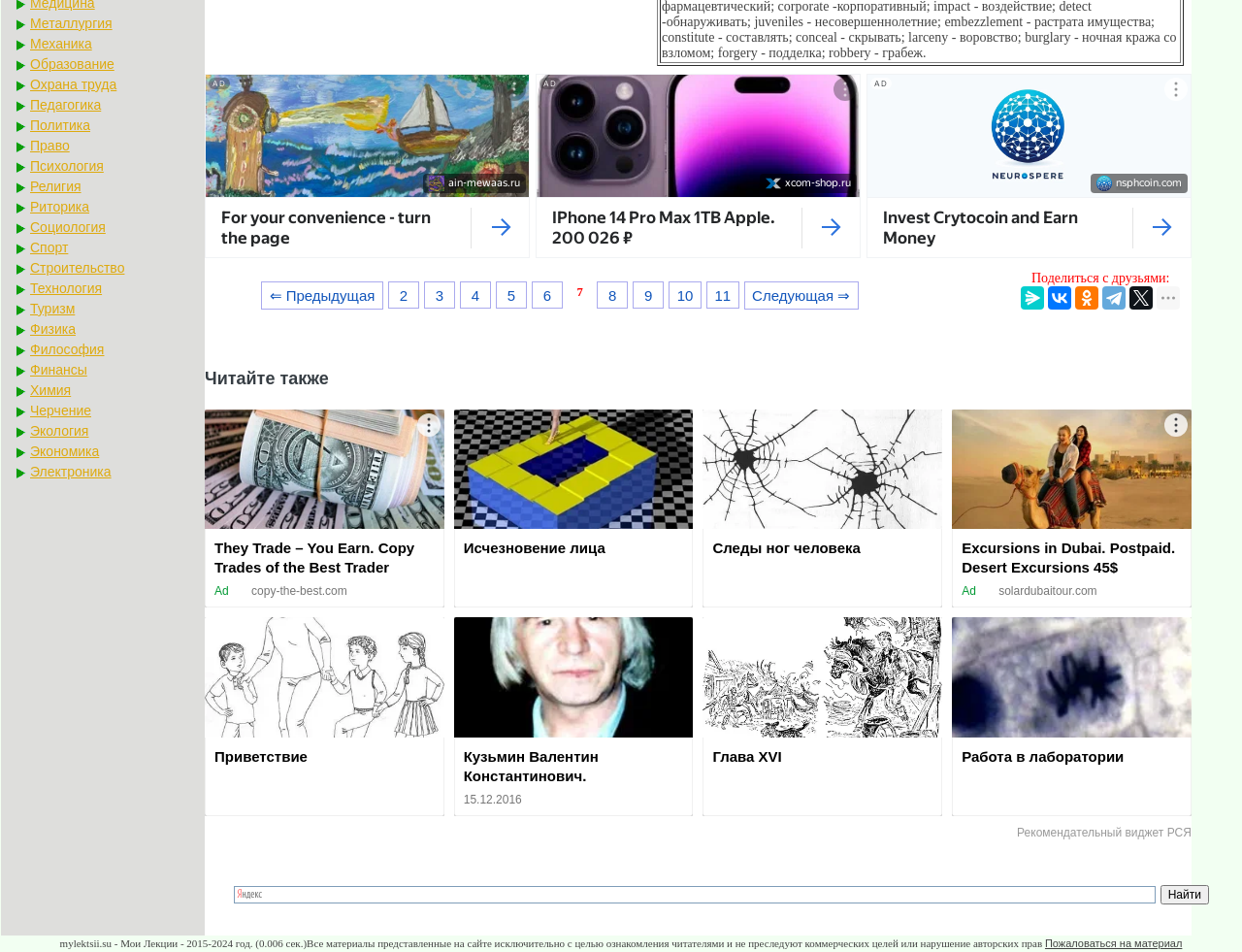Determine the bounding box of the UI element mentioned here: "⇐ Предыдущая". The coordinates must be in the format [left, top, right, bottom] with values ranging from 0 to 1.

[0.21, 0.296, 0.309, 0.325]